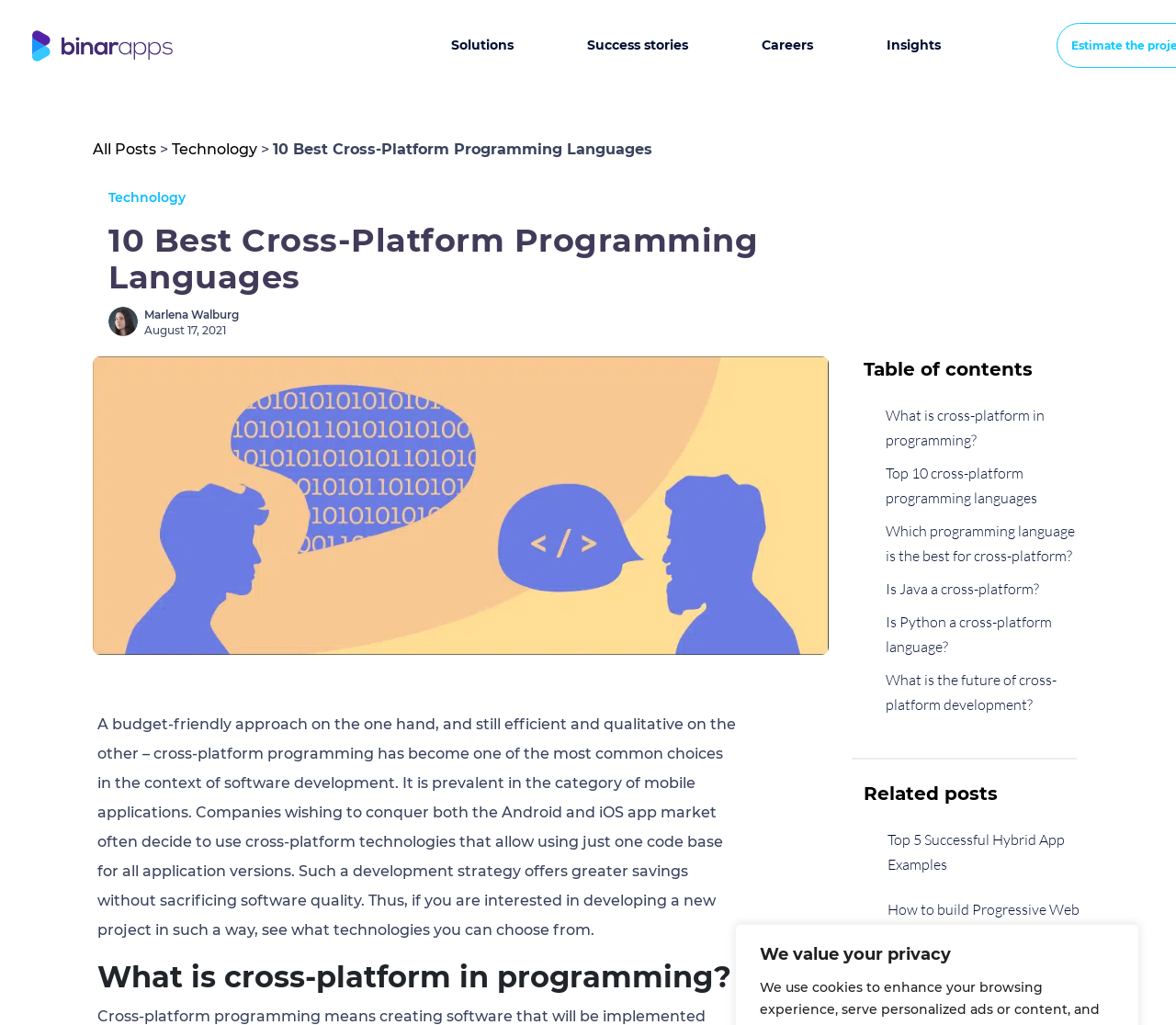Identify the bounding box coordinates for the UI element described by the following text: "Top 10 cross-platform programming languages". Provide the coordinates as four float numbers between 0 and 1, in the format [left, top, right, bottom].

[0.753, 0.453, 0.882, 0.495]